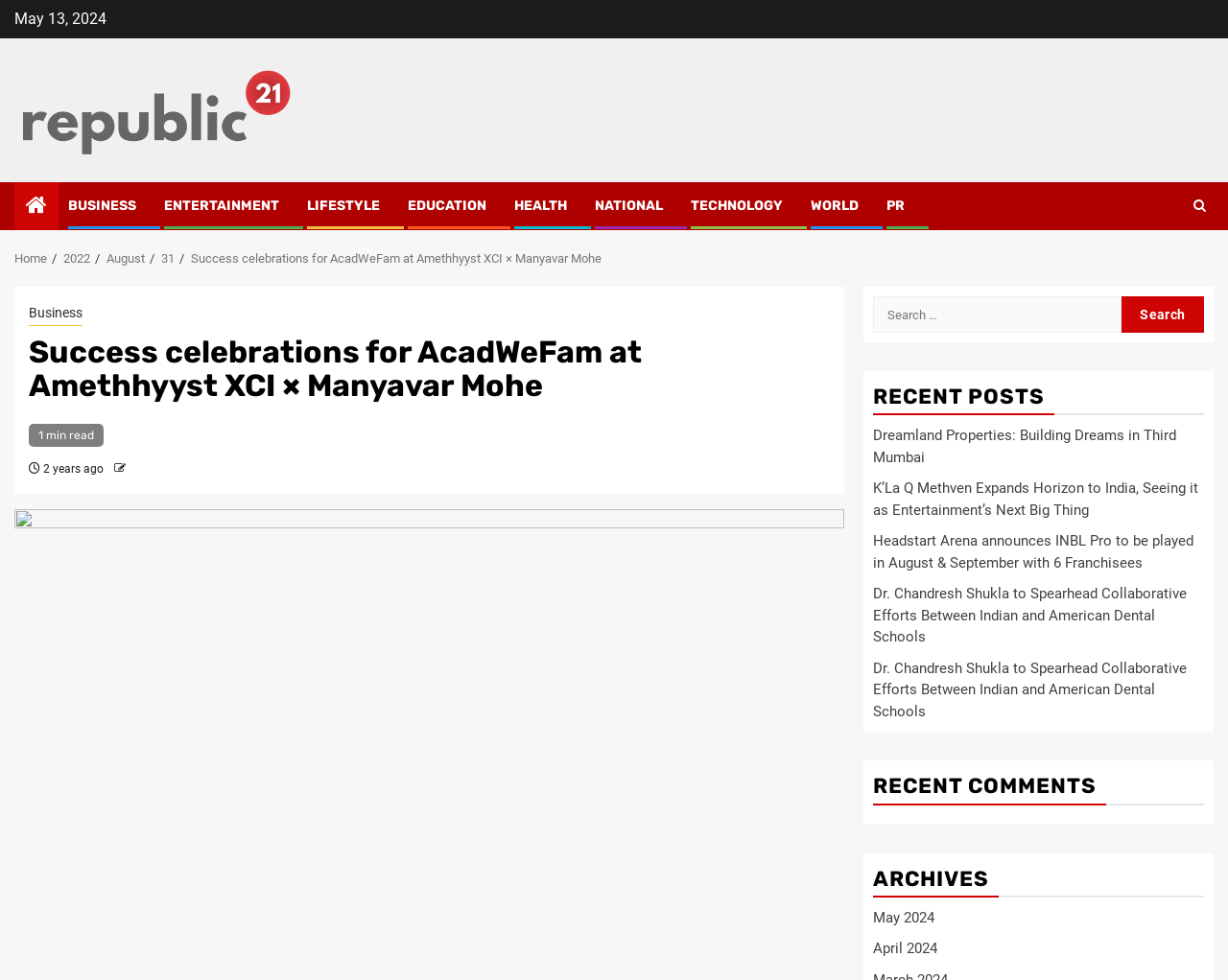Please identify the primary heading on the webpage and return its text.

Success celebrations for AcadWeFam at Amethhyyst XCI × Manyavar Mohe